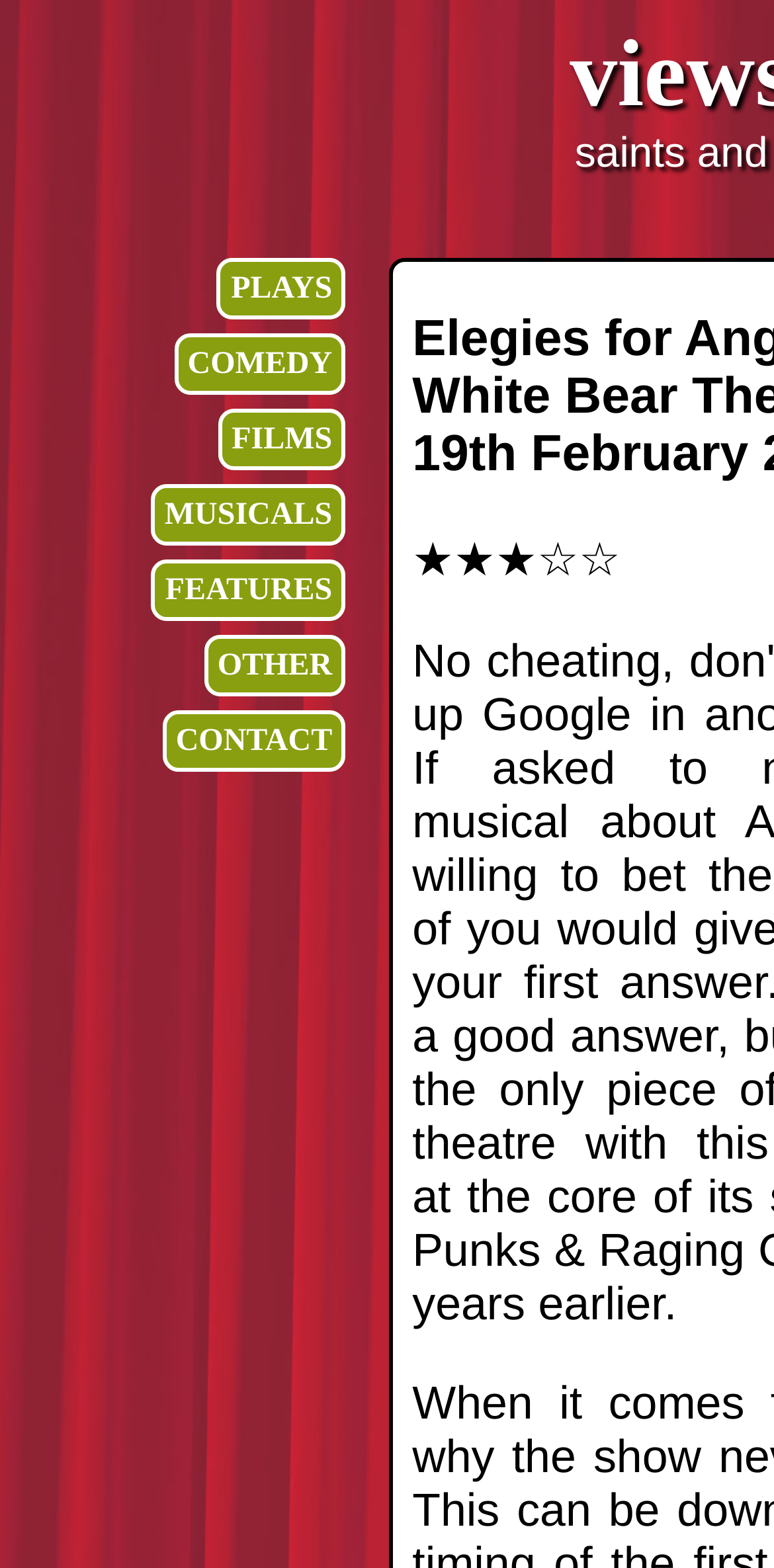Provide the bounding box coordinates of the section that needs to be clicked to accomplish the following instruction: "check the rating."

[0.533, 0.341, 0.802, 0.374]